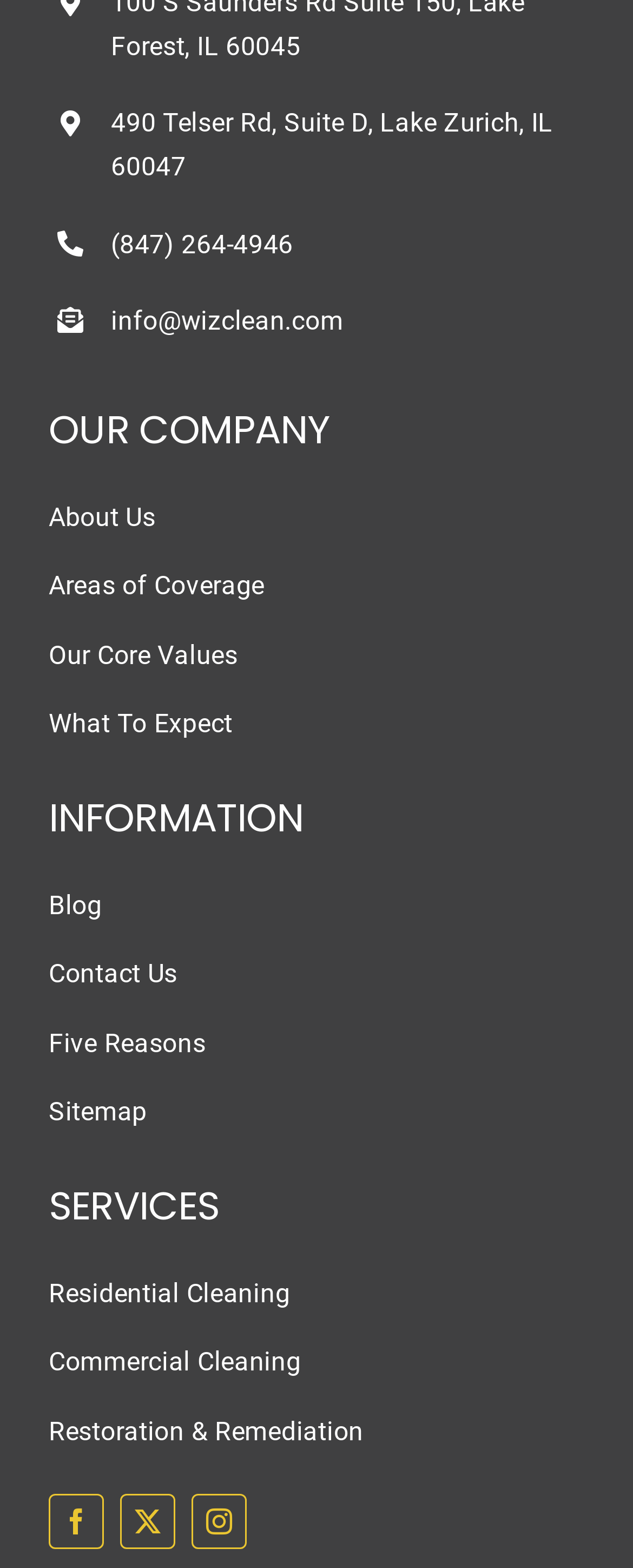What are the main categories in the footer menu?
Please utilize the information in the image to give a detailed response to the question.

The footer menu is divided into three main categories, which are OUR COMPANY, INFORMATION, and SERVICES, each containing links to related pages.